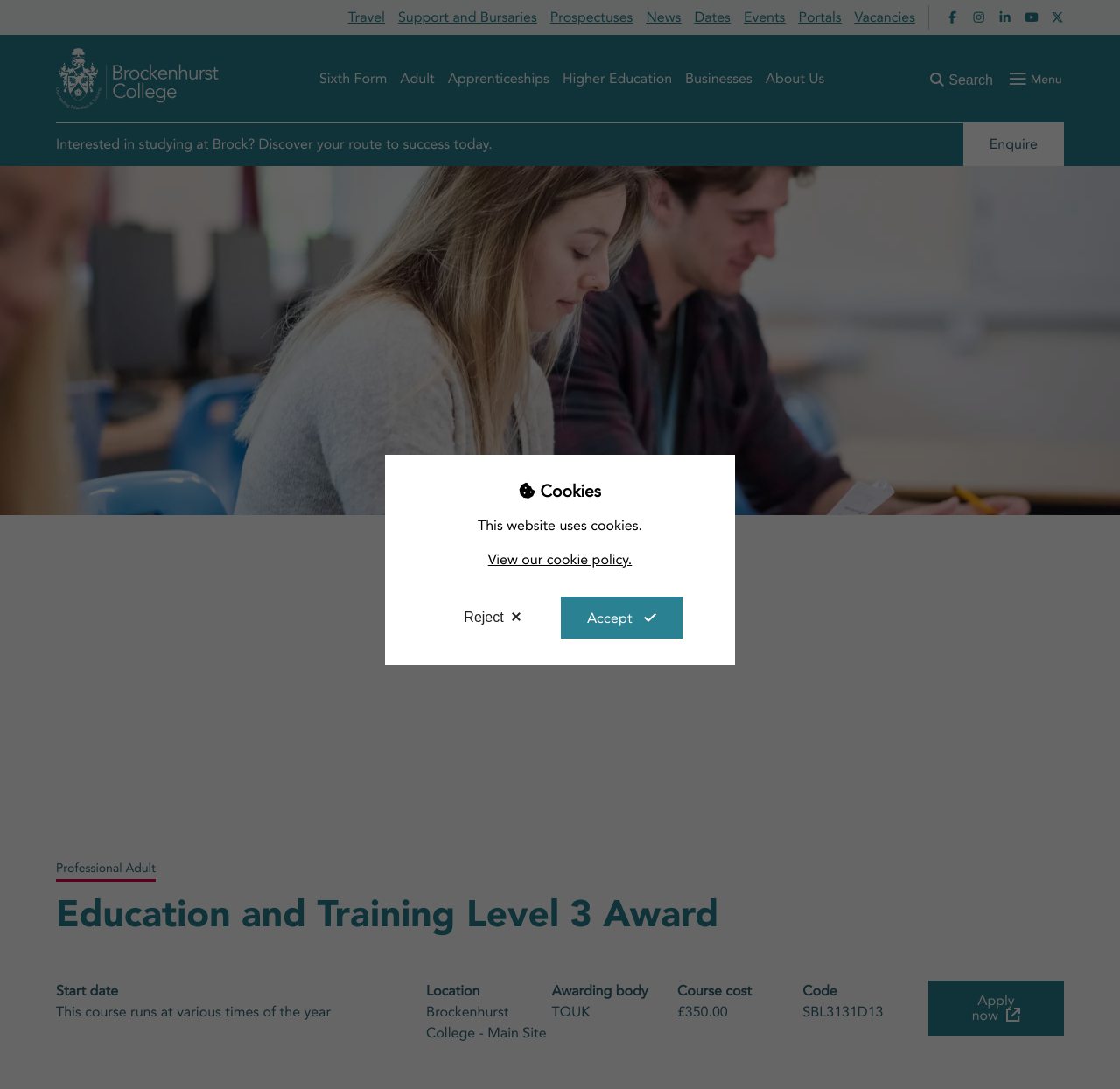Bounding box coordinates are specified in the format (top-left x, top-left y, bottom-right x, bottom-right y). All values are floating point numbers bounded between 0 and 1. Please provide the bounding box coordinate of the region this sentence describes: parent_node: Search title="Open menu"

[0.899, 0.062, 0.95, 0.082]